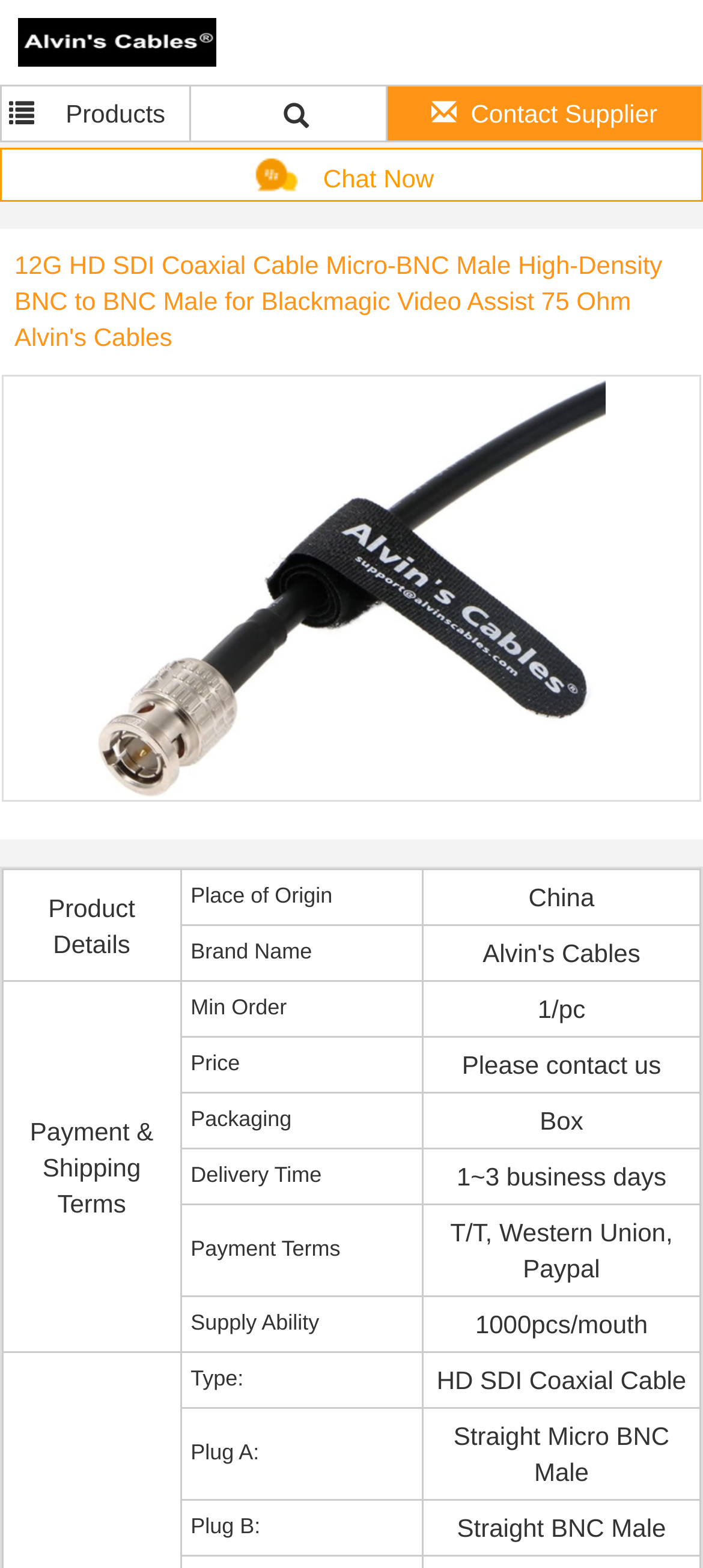Please identify the bounding box coordinates of the region to click in order to complete the given instruction: "Contact the supplier". The coordinates should be four float numbers between 0 and 1, i.e., [left, top, right, bottom].

[0.551, 0.055, 0.997, 0.09]